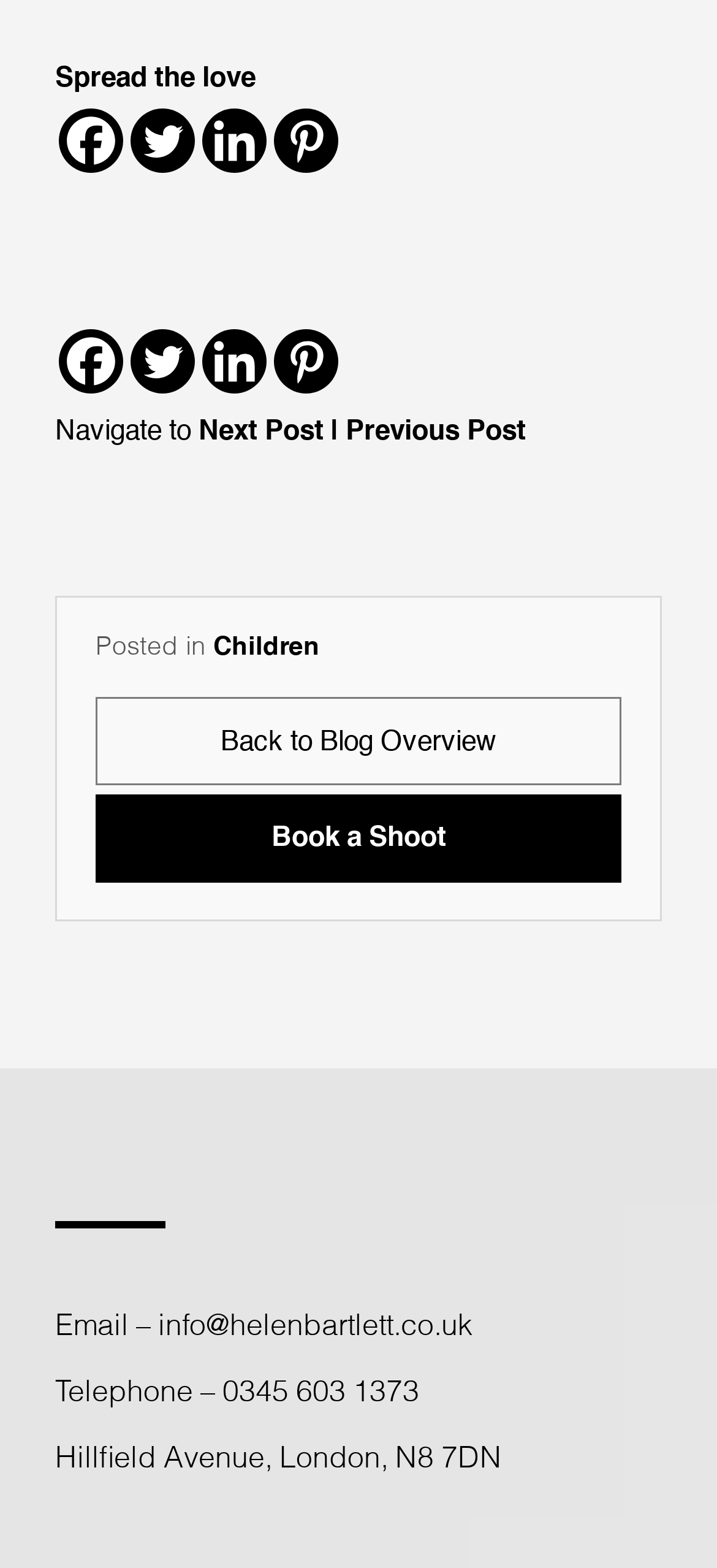Give a one-word or phrase response to the following question: How many navigation links are there?

3